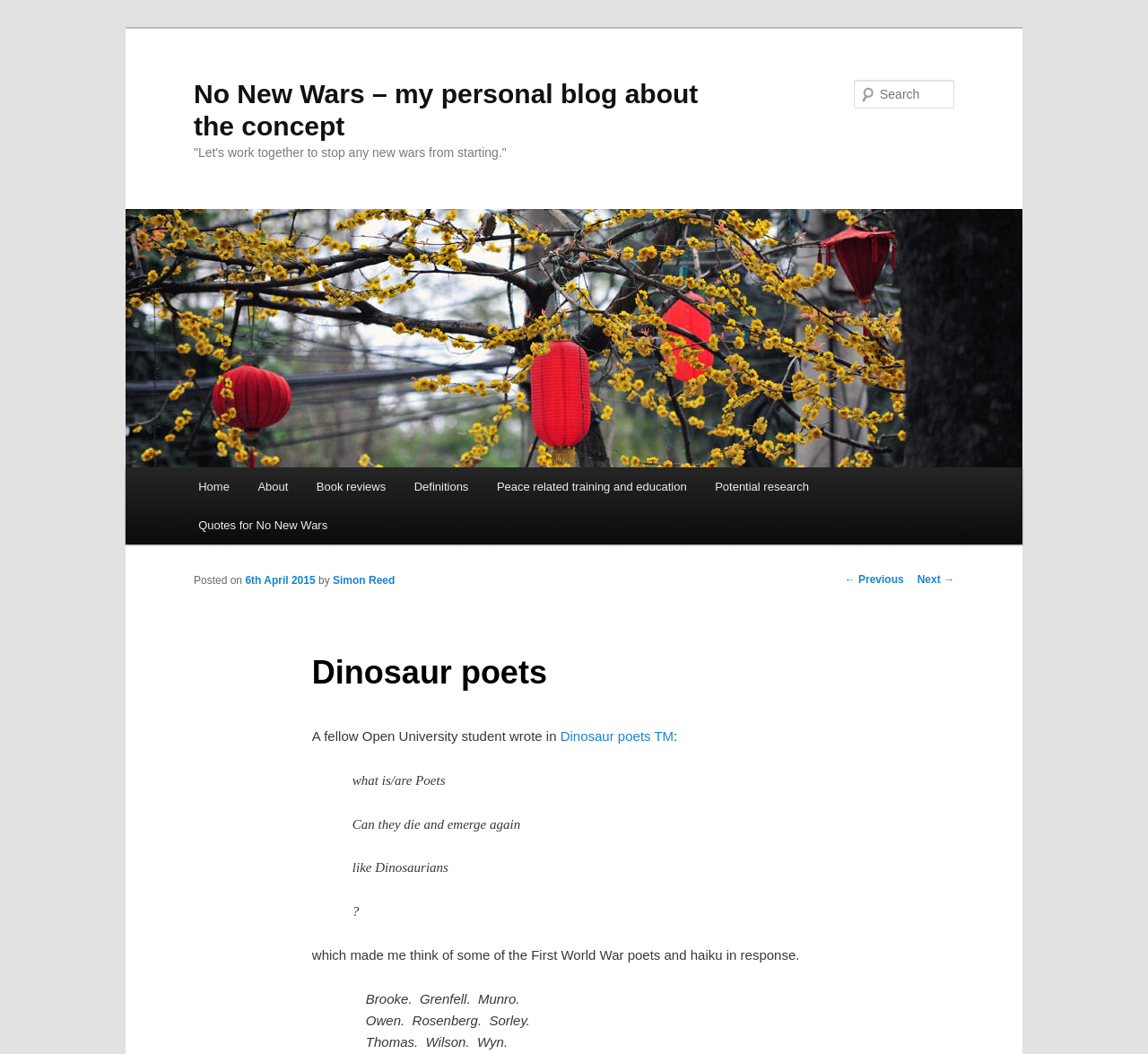Write an elaborate caption that captures the essence of the webpage.

This webpage is a personal blog about the concept of "No New Wars" and is titled "Dinosaur poets". At the top, there is a link to "Skip to primary content" and a heading that displays the title of the blog. Below the title, there is a quote "Let's work together to stop any new wars from starting." 

On the left side, there is a large image with the same title as the blog, and a link to the blog's homepage. Above the image, there is a search bar with a label "Search". 

The main menu is located below the image, with links to various sections of the blog, including "Home", "About", "Book reviews", "Definitions", "Peace related training and education", and "Potential research". 

On the right side, there is a section with a heading "Post navigation" that contains links to previous and next posts. Below this section, there is a header with the title "Dinosaur poets" and a post dated "6th April 2015" by "Simon Reed". The post contains a quote from a fellow Open University student about "Dinosaur poets TM" and a blockquote with a poem that asks if poets can die and emerge again like dinosaurs. The post also mentions some First World War poets and haiku in response.